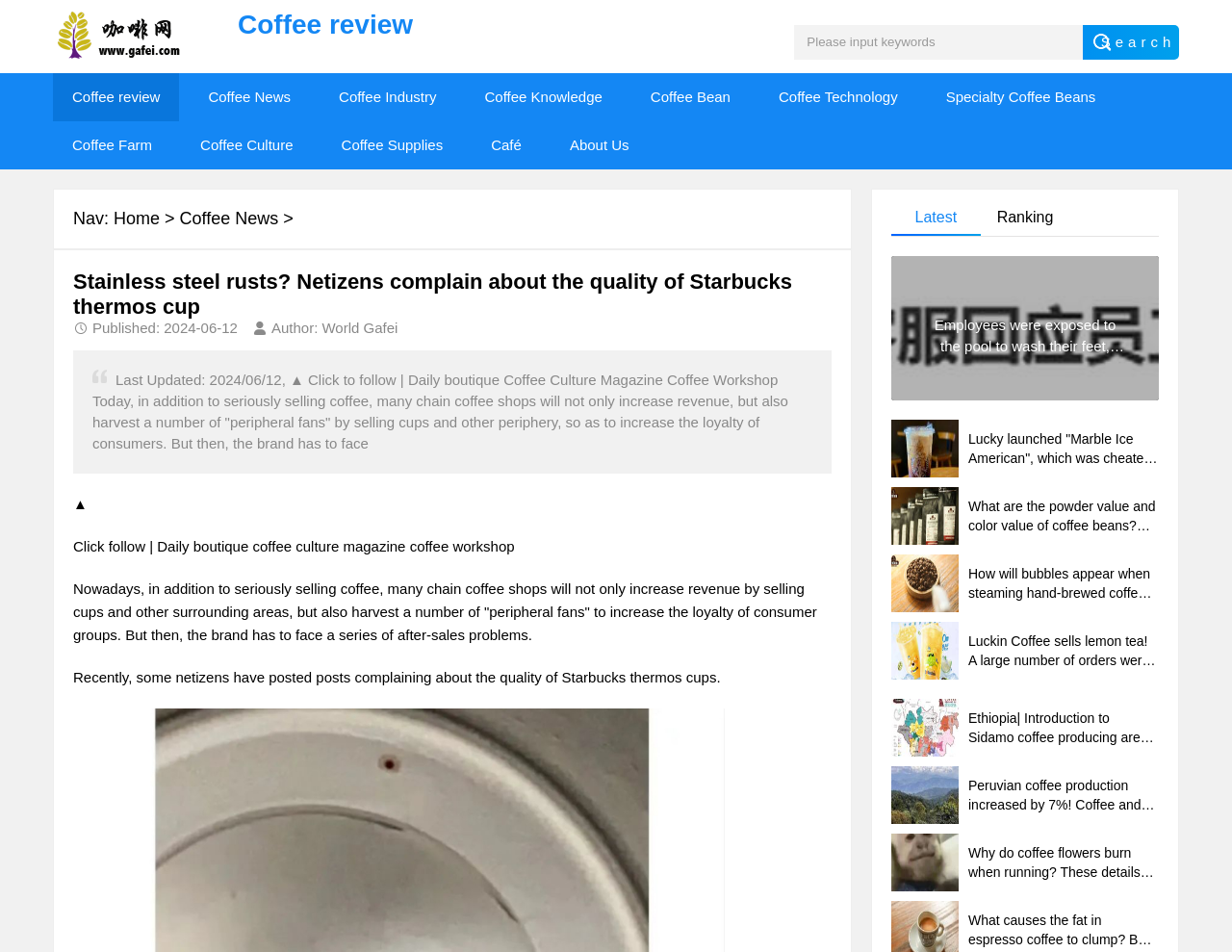Look at the image and write a detailed answer to the question: 
What type of content is listed under 'Coffee review'?

Under the 'Coffee review' section, I can see a list of links to various articles related to coffee. These articles appear to be news articles or blog posts discussing different aspects of coffee, such as coffee culture, coffee industry, and coffee technology.